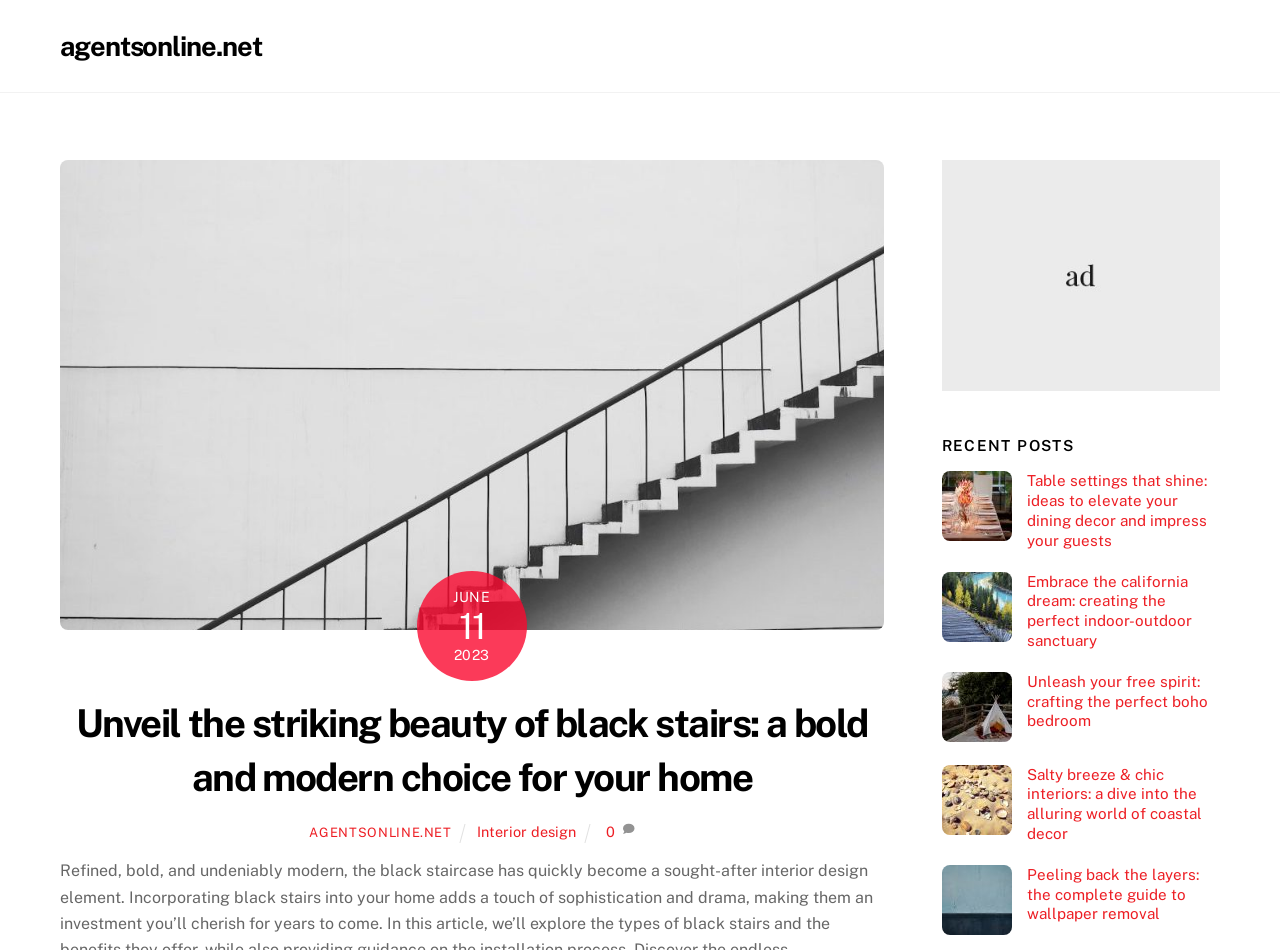Find the bounding box coordinates of the area that needs to be clicked in order to achieve the following instruction: "Learn about interior design". The coordinates should be specified as four float numbers between 0 and 1, i.e., [left, top, right, bottom].

[0.373, 0.866, 0.45, 0.884]